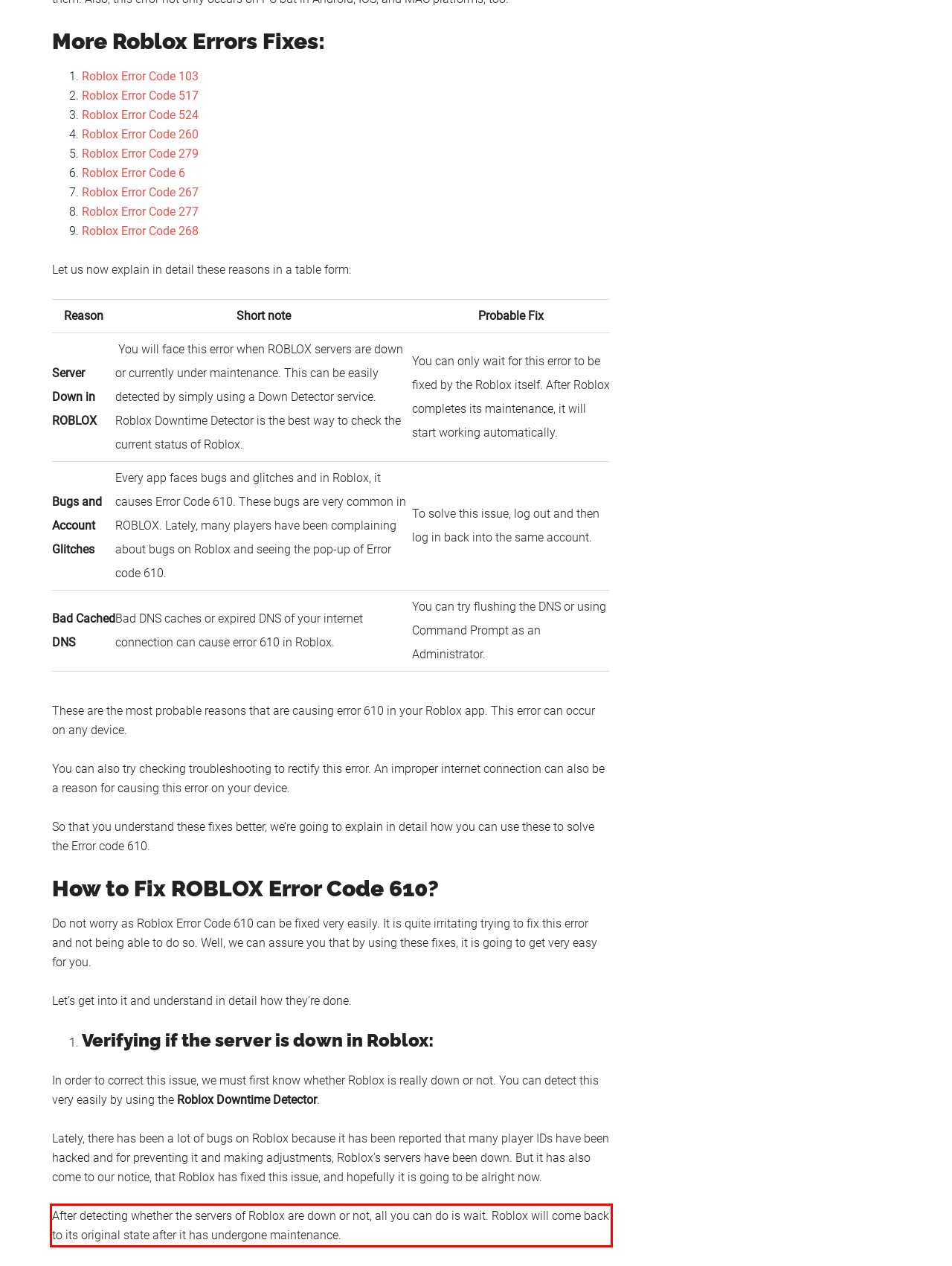Using the webpage screenshot, recognize and capture the text within the red bounding box.

After detecting whether the servers of Roblox are down or not, all you can do is wait. Roblox will come back to its original state after it has undergone maintenance.